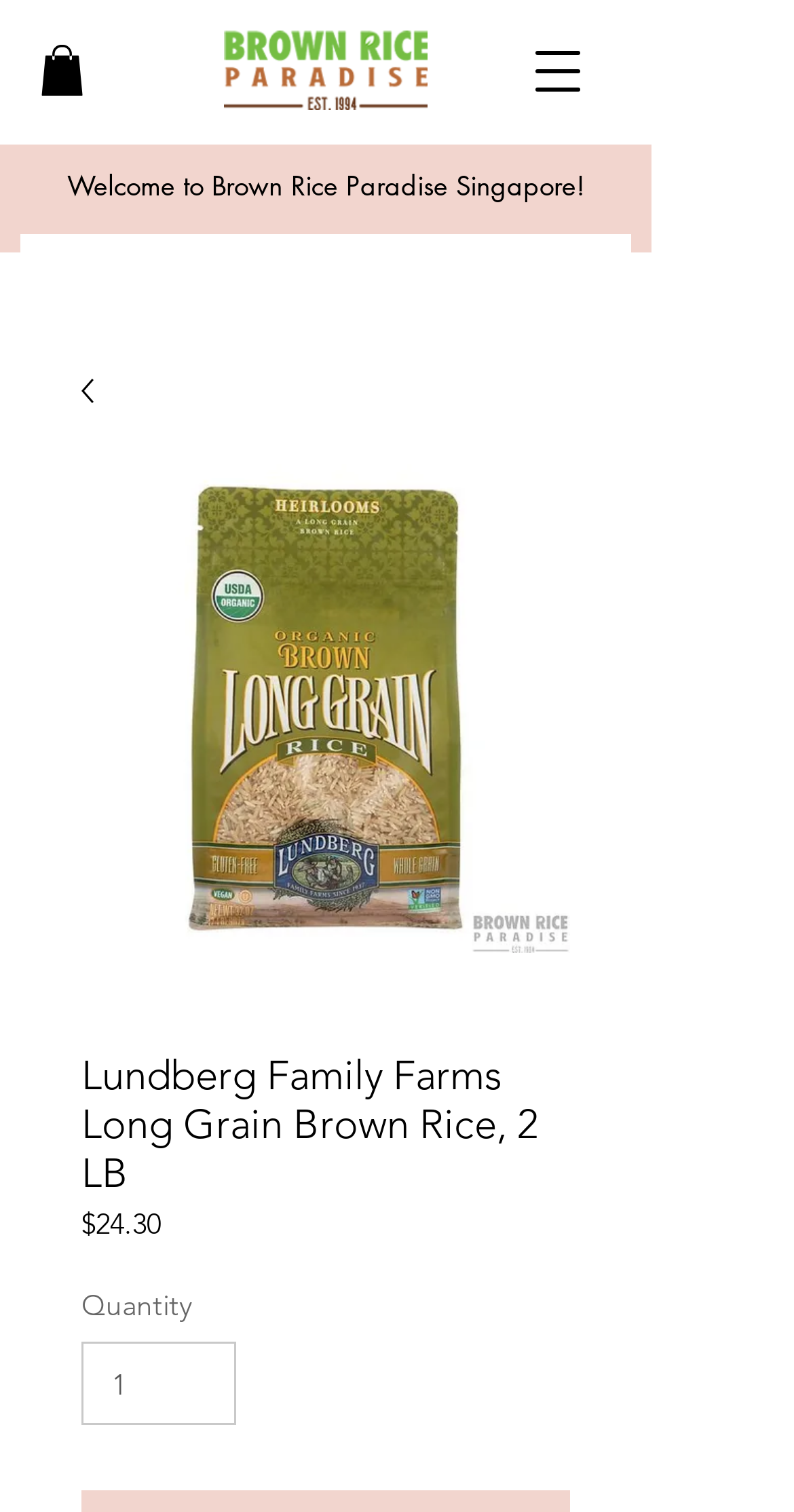Locate the bounding box of the UI element described by: "input value="1" aria-label="Quantity" value="1"" in the given webpage screenshot.

[0.103, 0.888, 0.298, 0.942]